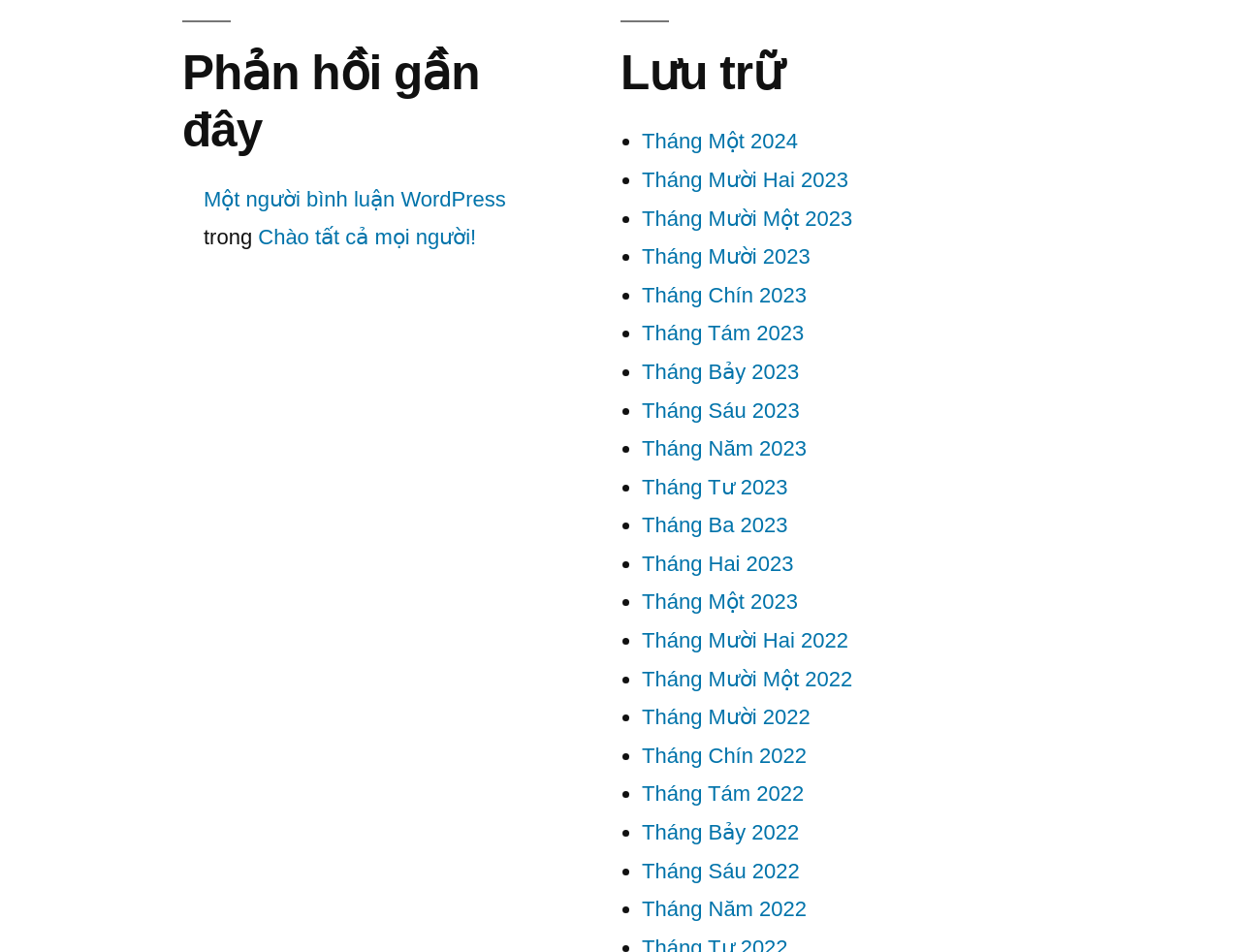What is the category of the archives?
Analyze the screenshot and provide a detailed answer to the question.

The category of the archives is months, which can be inferred from the list of links under the heading 'Lưu trữ', such as 'Tháng Một 2024', 'Tháng Mười Hai 2023', and so on.